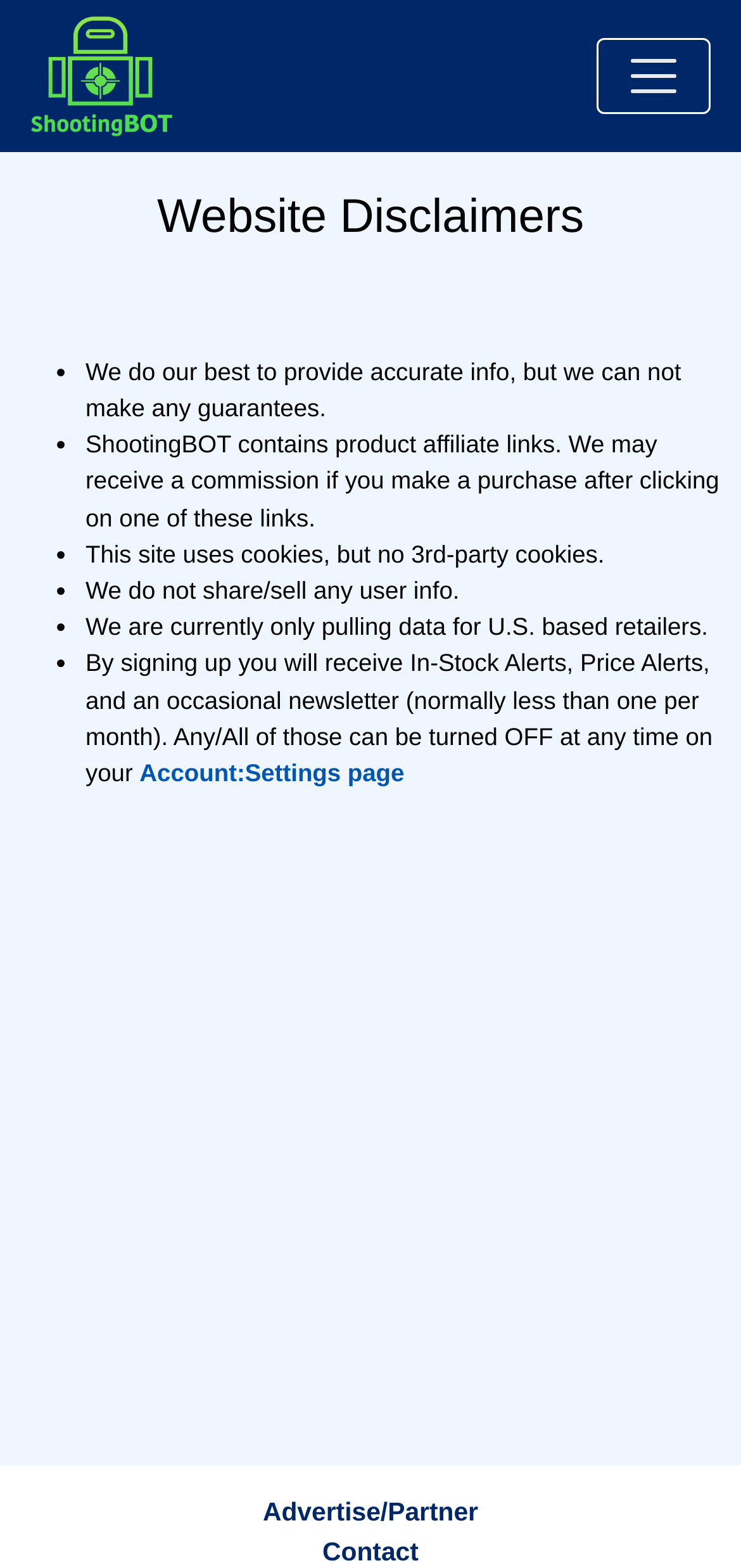Bounding box coordinates are specified in the format (top-left x, top-left y, bottom-right x, bottom-right y). All values are floating point numbers bounded between 0 and 1. Please provide the bounding box coordinate of the region this sentence describes: Account:Settings page

[0.188, 0.484, 0.546, 0.502]